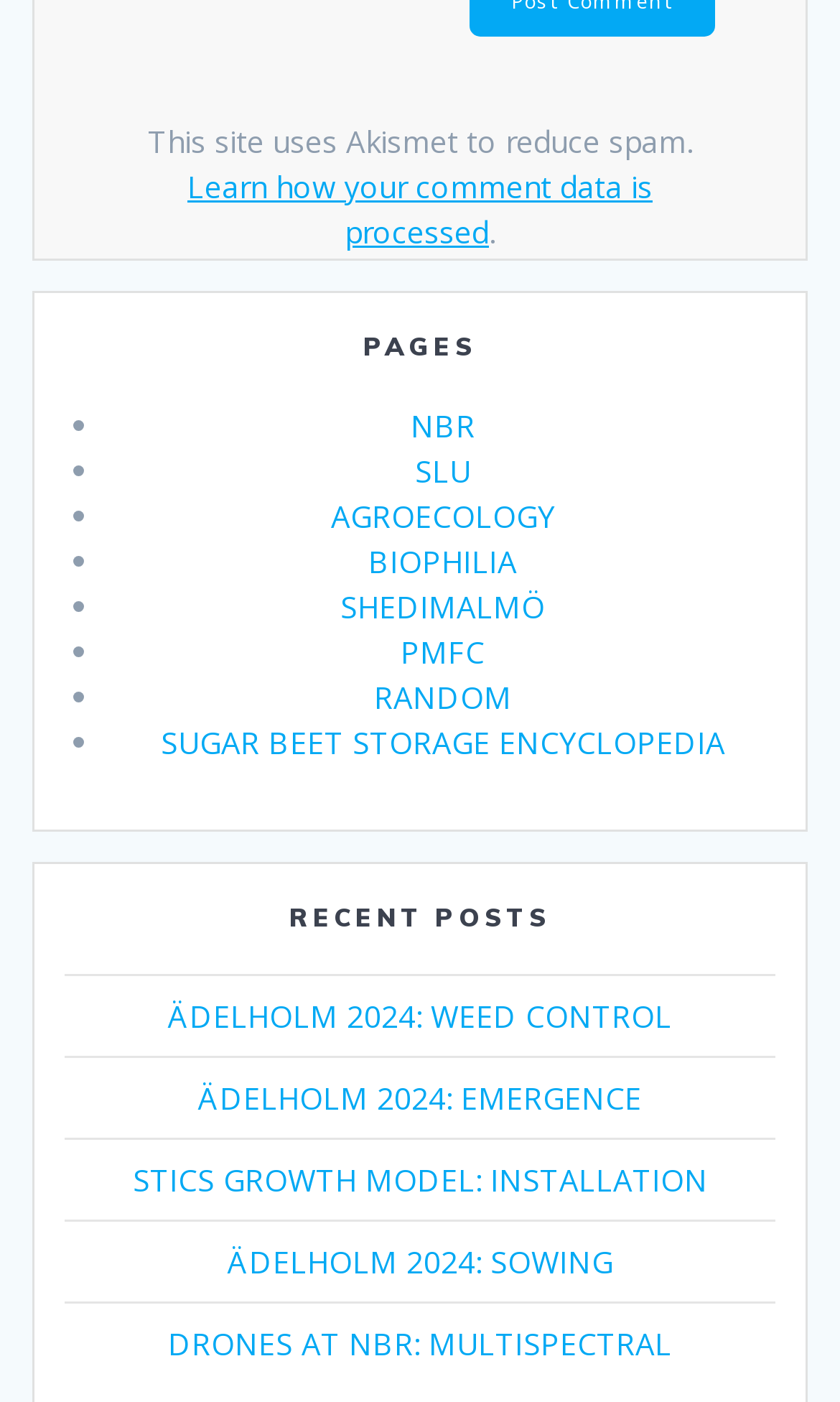Based on the provided description, "ÄDELHOLM 2024: SOWING", find the bounding box of the corresponding UI element in the screenshot.

[0.271, 0.885, 0.729, 0.914]